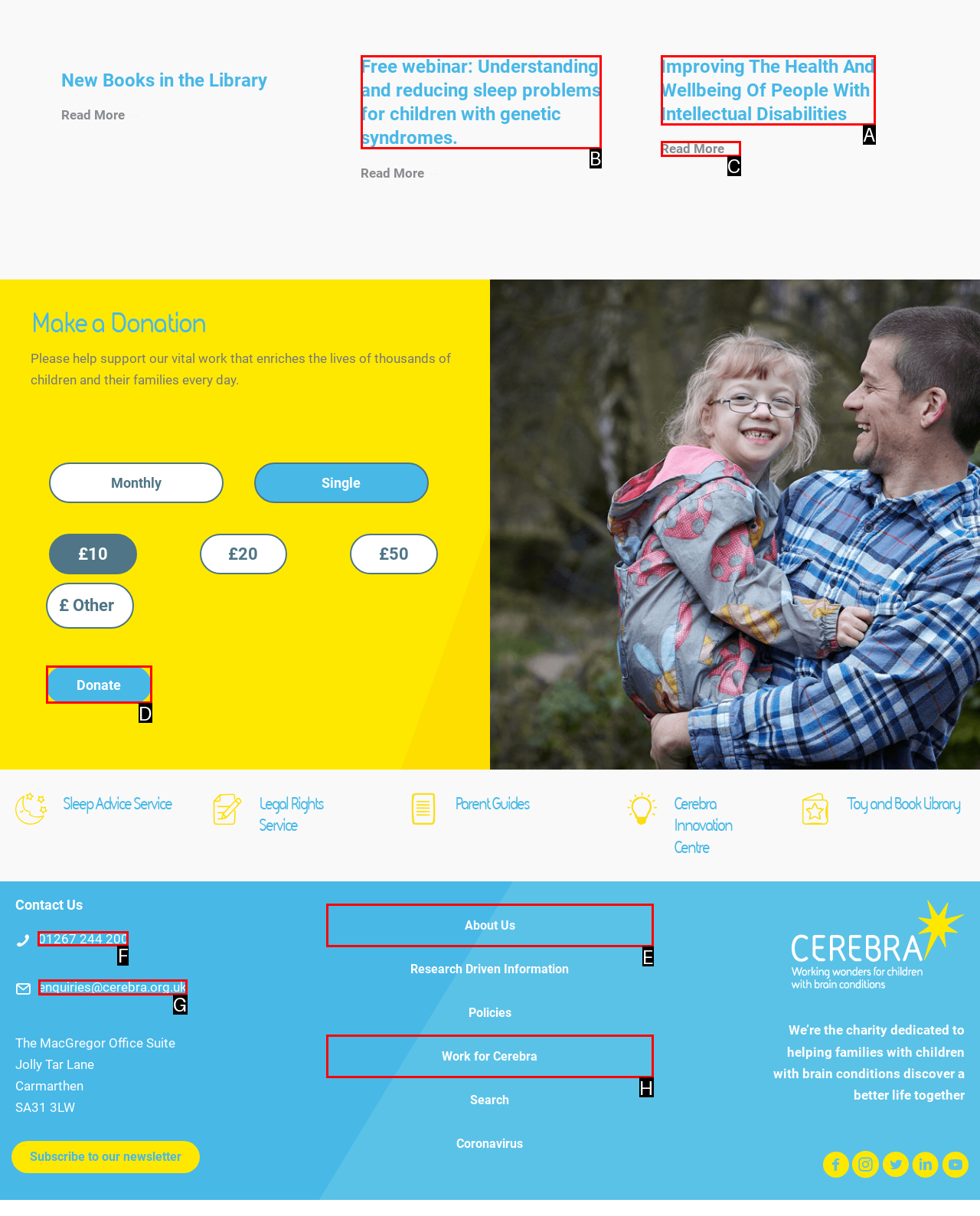Given the task: Contact us by phone, tell me which HTML element to click on.
Answer with the letter of the correct option from the given choices.

F